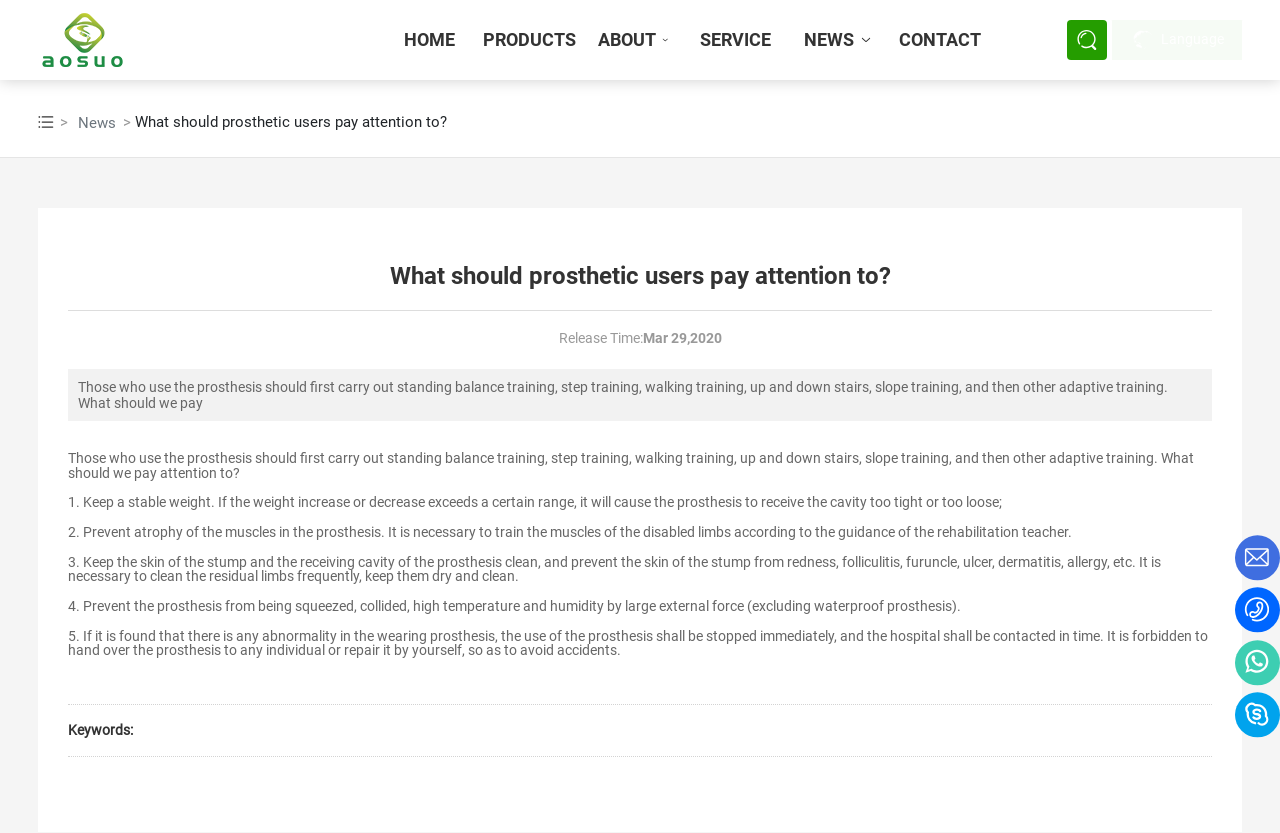Construct a comprehensive caption that outlines the webpage's structure and content.

The webpage appears to be an article or blog post from a medical equipment company, specifically discussing what prosthetic users should pay attention to. 

At the top of the page, there is a logo and a navigation menu with links to "HOME", "PRODUCTS", "ABOUT", "SERVICE", "NEWS", and "CONTACT". 

Below the navigation menu, there is a title "What should prosthetic users pay attention to?" followed by a horizontal separator line. 

The main content of the article is divided into several sections. The first section has a release time and date, "Mar 29, 2020". 

The main article text is presented in a series of paragraphs, each describing a specific point that prosthetic users should pay attention to. There are five points in total, covering topics such as maintaining a stable weight, preventing muscle atrophy, keeping the skin clean, preventing damage to the prosthesis, and responding to abnormalities. 

Throughout the article, there are several images, but they do not appear to be directly related to the content of the article. Some of these images are located at the top and bottom of the page, while others are scattered throughout the article. 

At the bottom of the page, there is a section labeled "Keywords:".